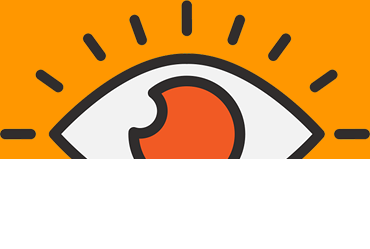Outline with detail what the image portrays.

The image features a stylized graphic of an eye, prominently set against a vibrant orange background. The eye design incorporates bold outlines and distinct circular elements, specifically a white sclera surrounding an orange iris, creating a striking visual contrast. Radiating lines extend from the top of the eye, suggesting an illuminating or insightful perspective. This imagery could symbolize vision, awareness, or innovation, aligning with the mission of a digital solution provider focused on delivering creative insights and strategies. The use of playful colors and clear shapes makes the icon both eye-catching and relatable, likely intended to engage viewers in a modern and dynamic context.